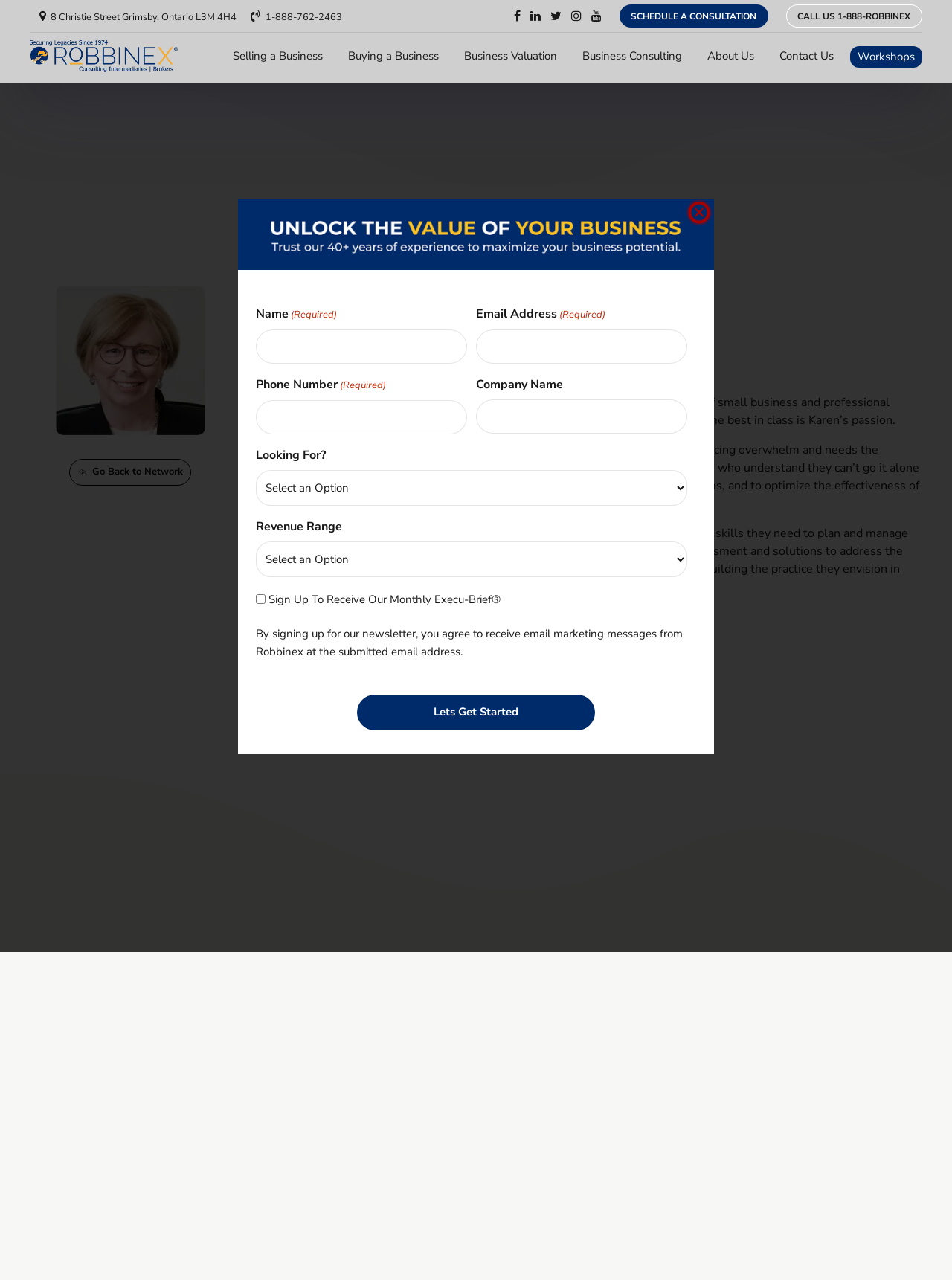Highlight the bounding box coordinates of the region I should click on to meet the following instruction: "View the latest news in the Politics category".

None